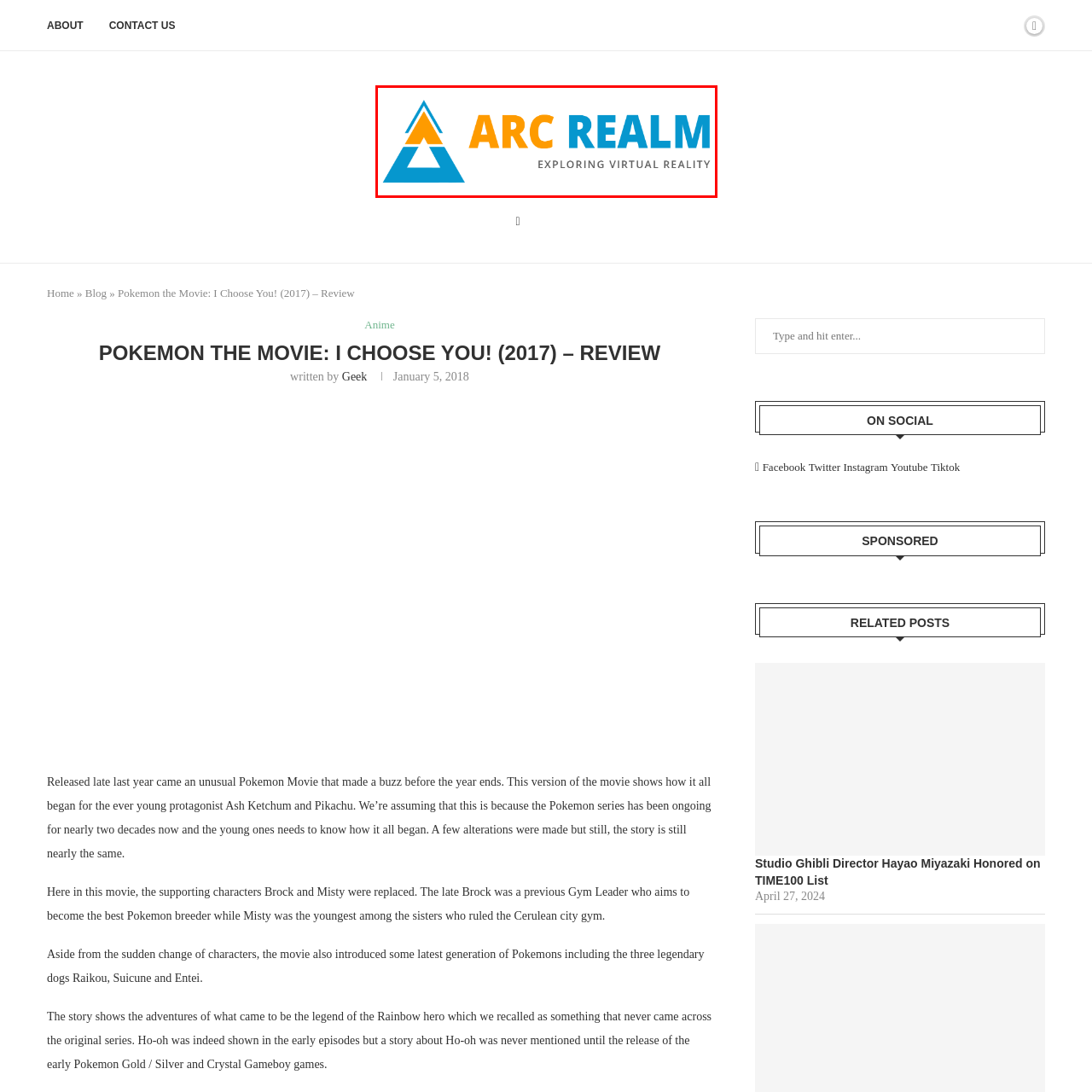What is the focus of the Arc Realm website?
View the image highlighted by the red bounding box and provide your answer in a single word or a brief phrase.

Virtual reality experiences